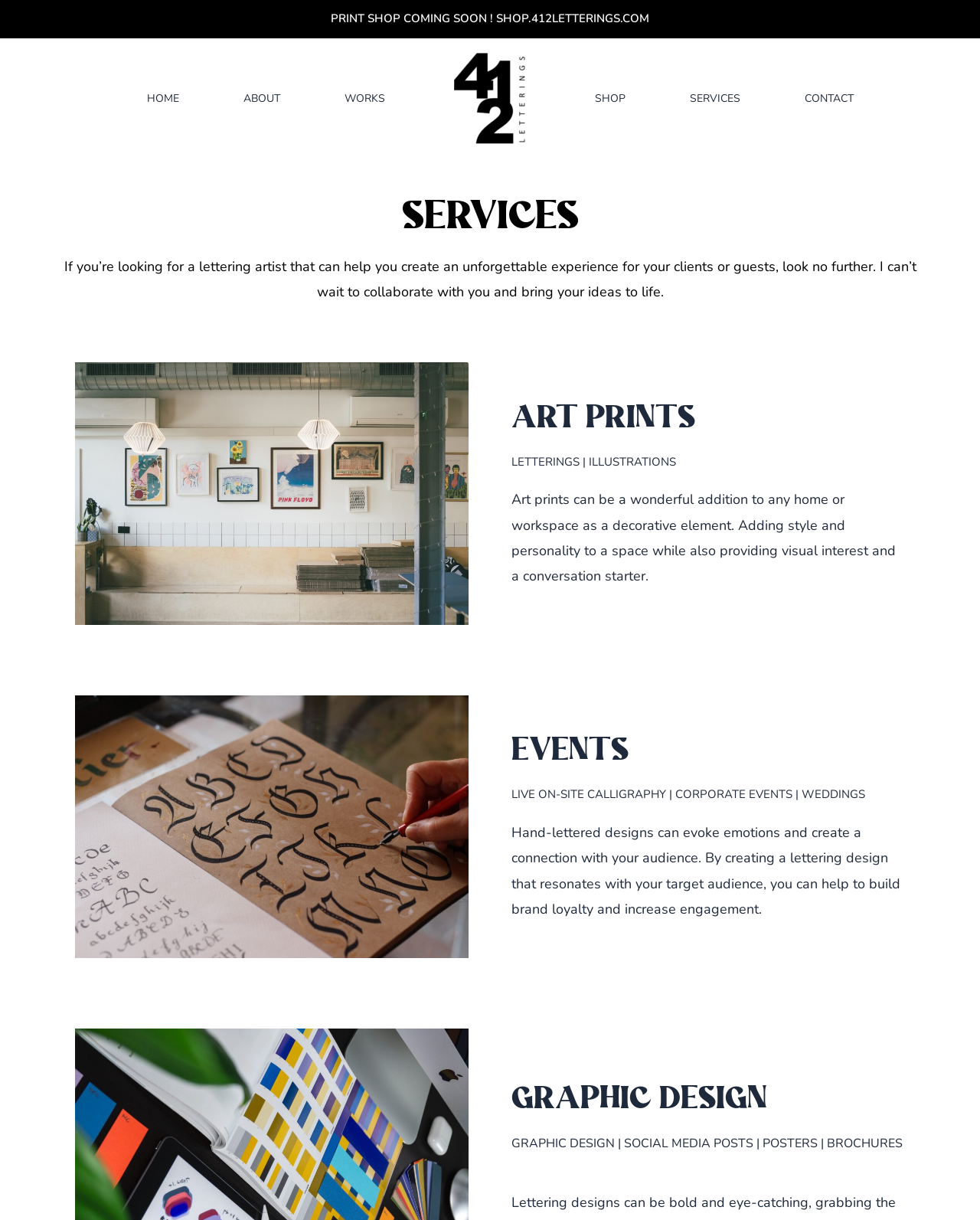Refer to the image and provide a thorough answer to this question:
What is the purpose of hand-lettered designs?

According to the StaticText element 'Hand-lettered designs can evoke emotions and create a connection with your audience. By creating a lettering design that resonates with your target audience, you can help to build brand loyalty and increase engagement.', hand-lettered designs are meant to build brand loyalty and increase engagement.